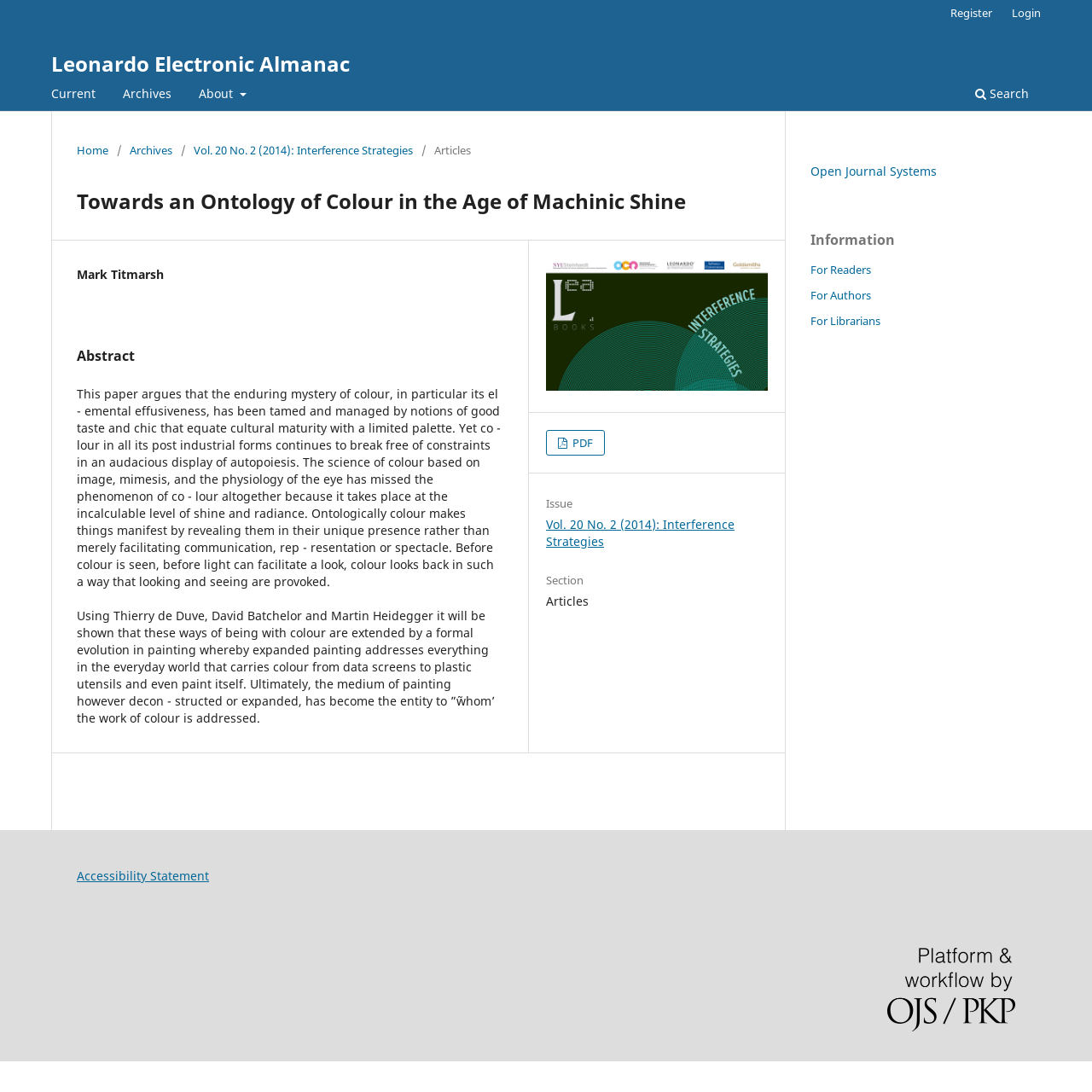Locate the bounding box coordinates of the clickable part needed for the task: "Read the article 'Vol. 20 No. 2 (2014): Interference Strategies'".

[0.177, 0.13, 0.378, 0.145]